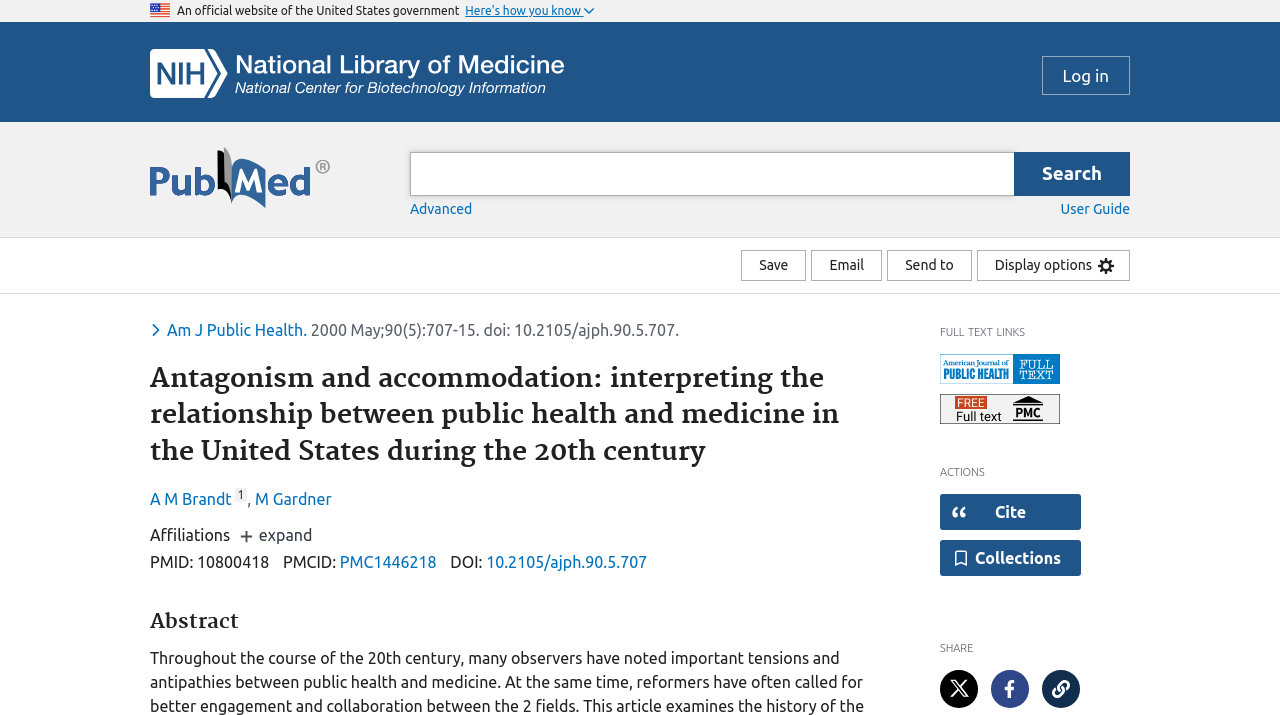What is the 'Save' button for?
Use the screenshot to answer the question with a single word or phrase.

Saving the article